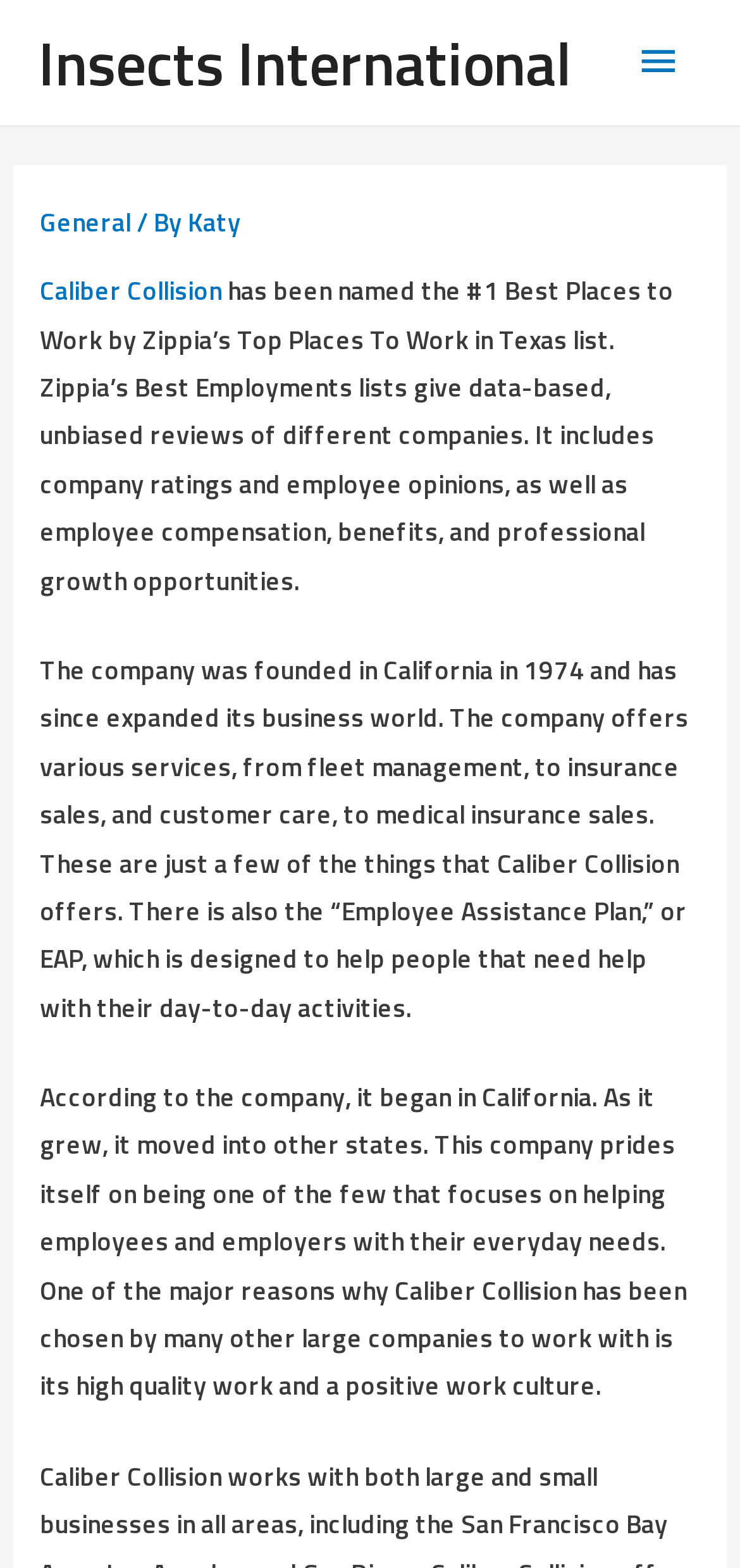Provide a single word or phrase to answer the given question: 
What is the ranking of Caliber Collision in Zippia's list?

#1